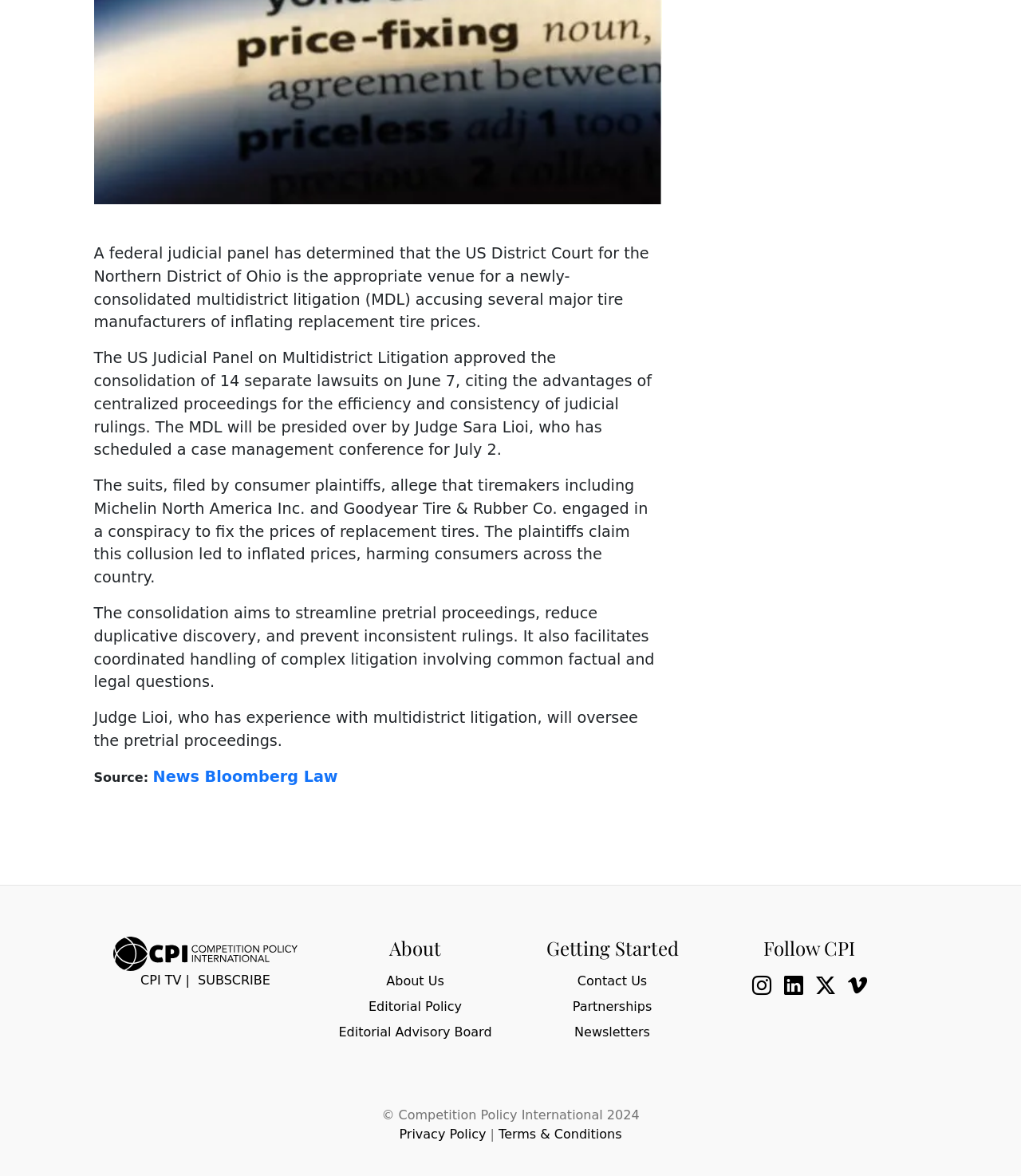Please identify the bounding box coordinates of the element's region that needs to be clicked to fulfill the following instruction: "Subscribe to CPI". The bounding box coordinates should consist of four float numbers between 0 and 1, i.e., [left, top, right, bottom].

[0.194, 0.827, 0.265, 0.84]